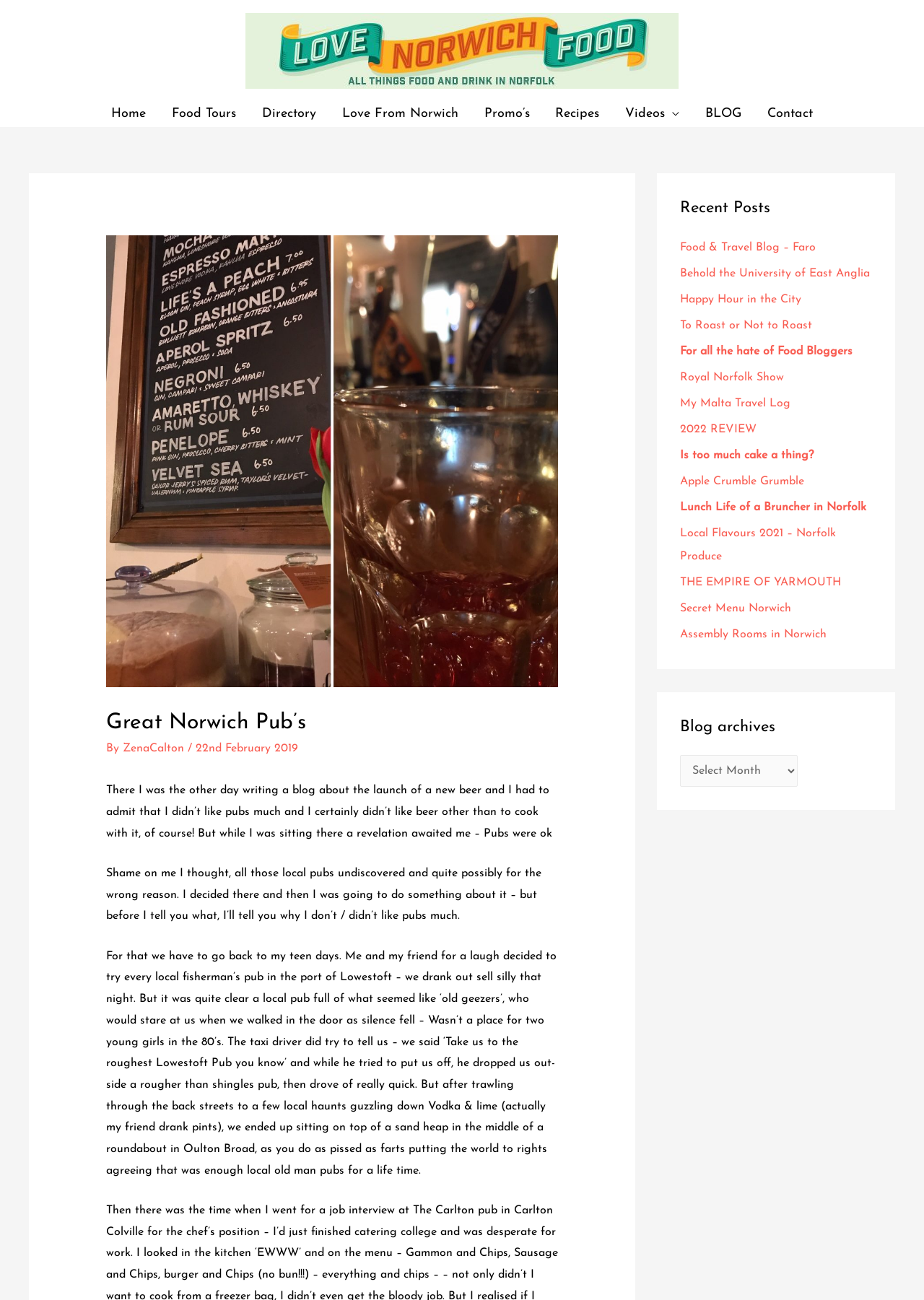Please identify the coordinates of the bounding box for the clickable region that will accomplish this instruction: "Explore the 'Food Tours' section".

[0.172, 0.078, 0.269, 0.098]